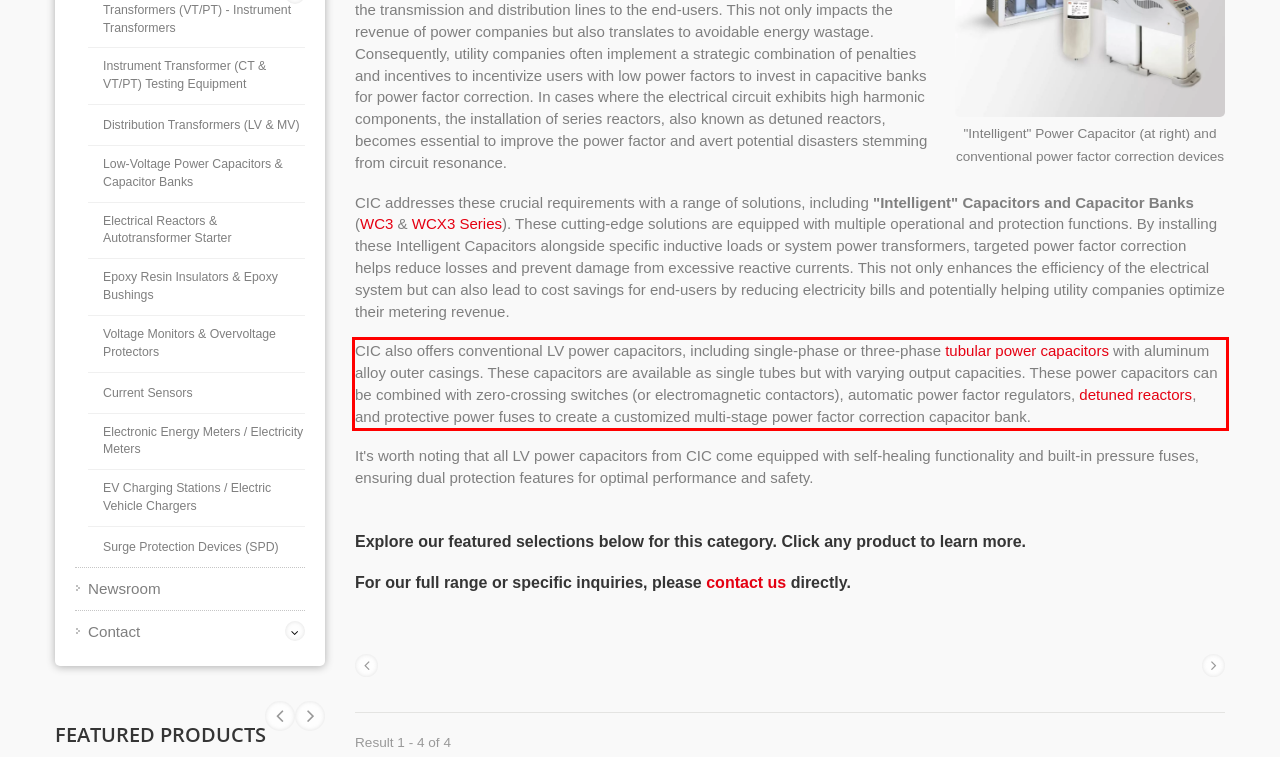Please examine the webpage screenshot and extract the text within the red bounding box using OCR.

CIC also offers conventional LV power capacitors, including single-phase or three-phase tubular power capacitors with aluminum alloy outer casings. These capacitors are available as single tubes but with varying output capacities. These power capacitors can be combined with zero-crossing switches (or electromagnetic contactors), automatic power factor regulators, detuned reactors, and protective power fuses to create a customized multi-stage power factor correction capacitor bank.